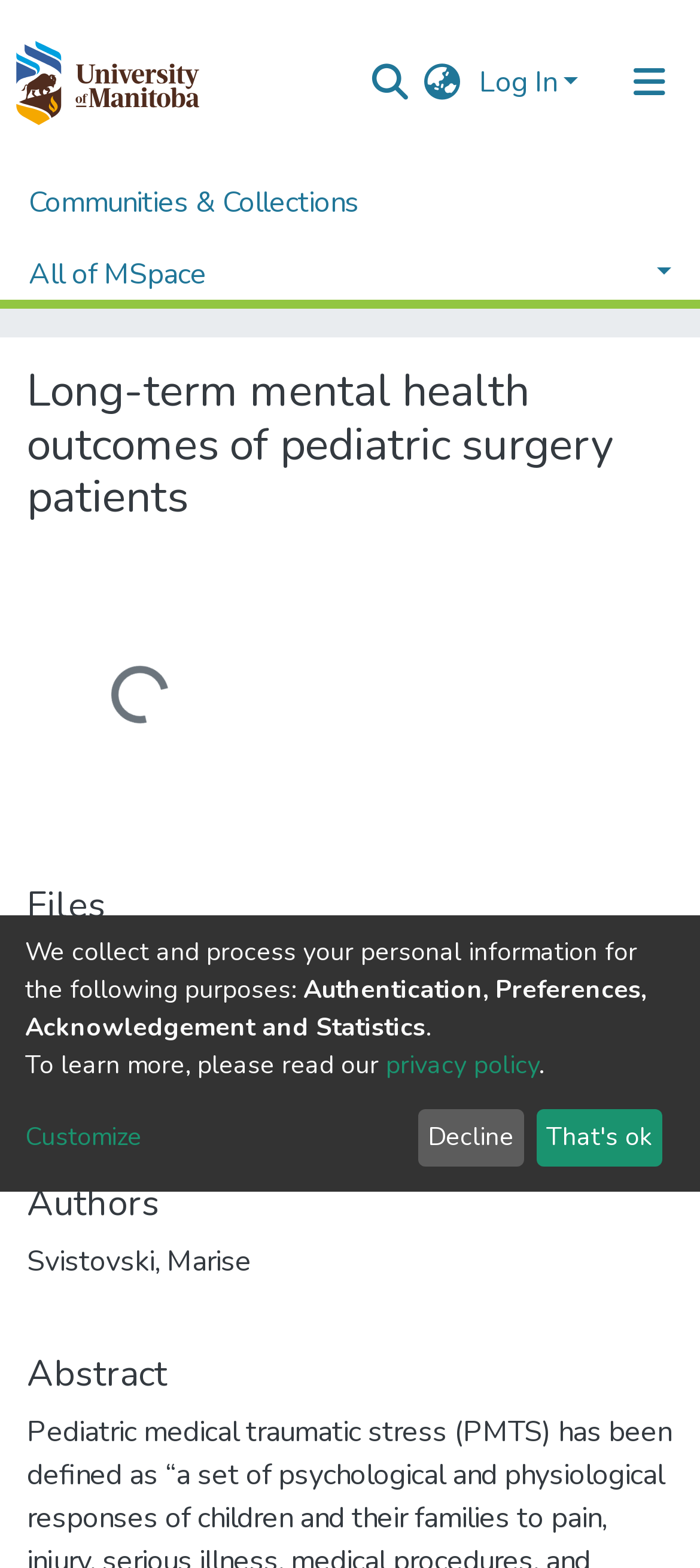Using the element description provided, determine the bounding box coordinates in the format (top-left x, top-left y, bottom-right x, bottom-right y). Ensure that all values are floating point numbers between 0 and 1. Element description: Decline

[0.596, 0.707, 0.748, 0.744]